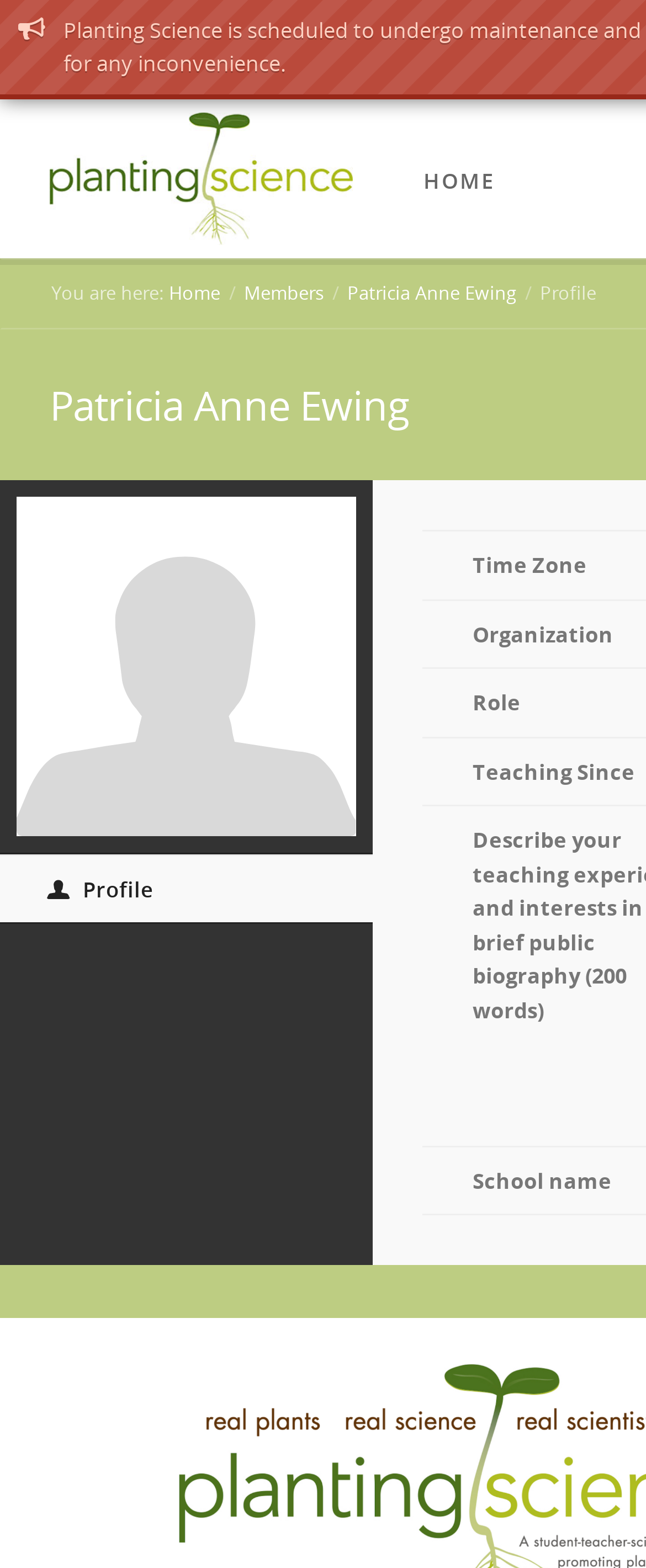Respond with a single word or phrase for the following question: 
What is the name of the platform?

Planting Science